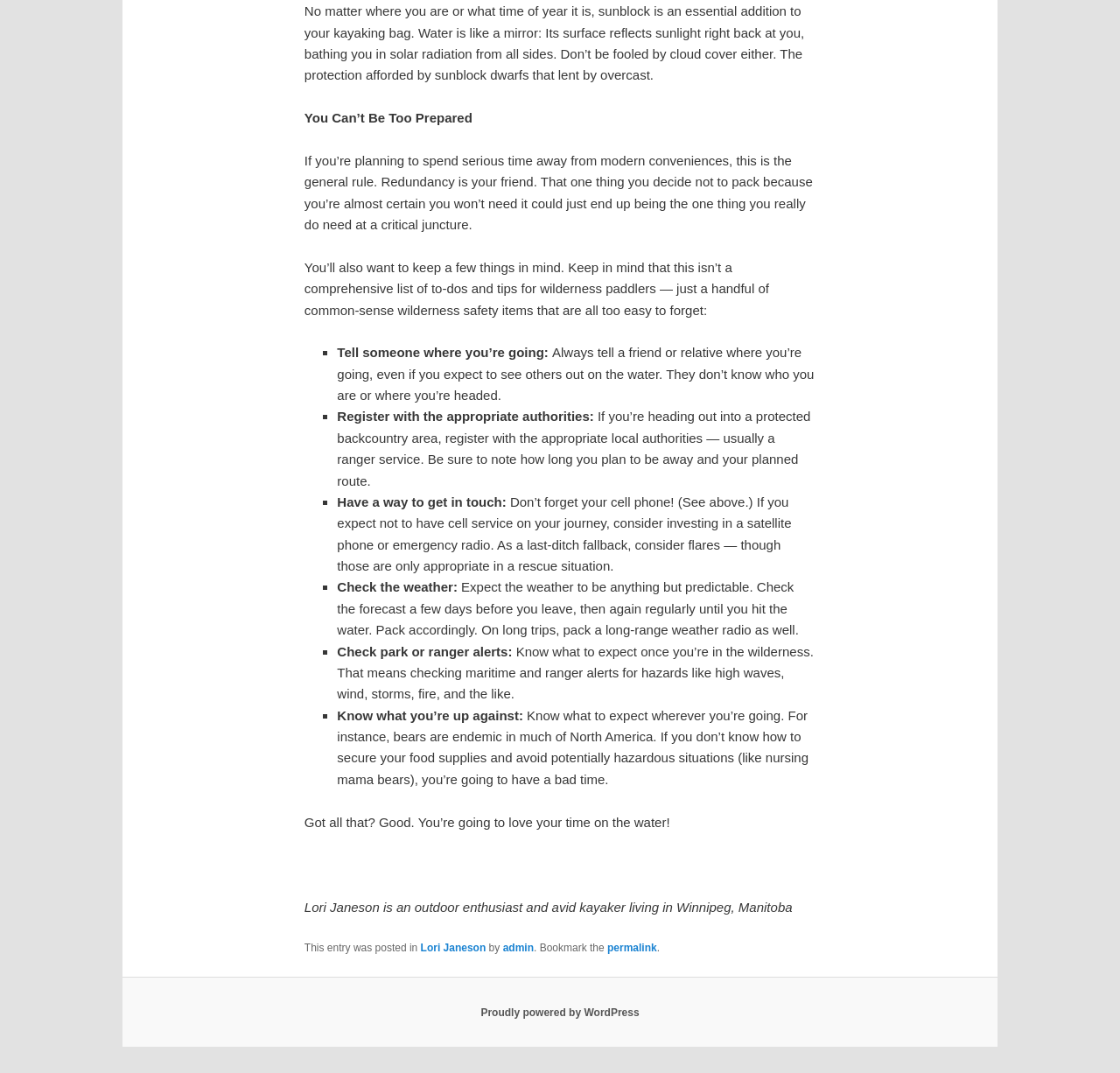Why is it important to check the weather before kayaking?
Analyze the image and deliver a detailed answer to the question.

The webpage suggests that the weather can be unpredictable, and therefore, it is important to check the forecast a few days before you leave and then again regularly until you hit the water, and pack accordingly.